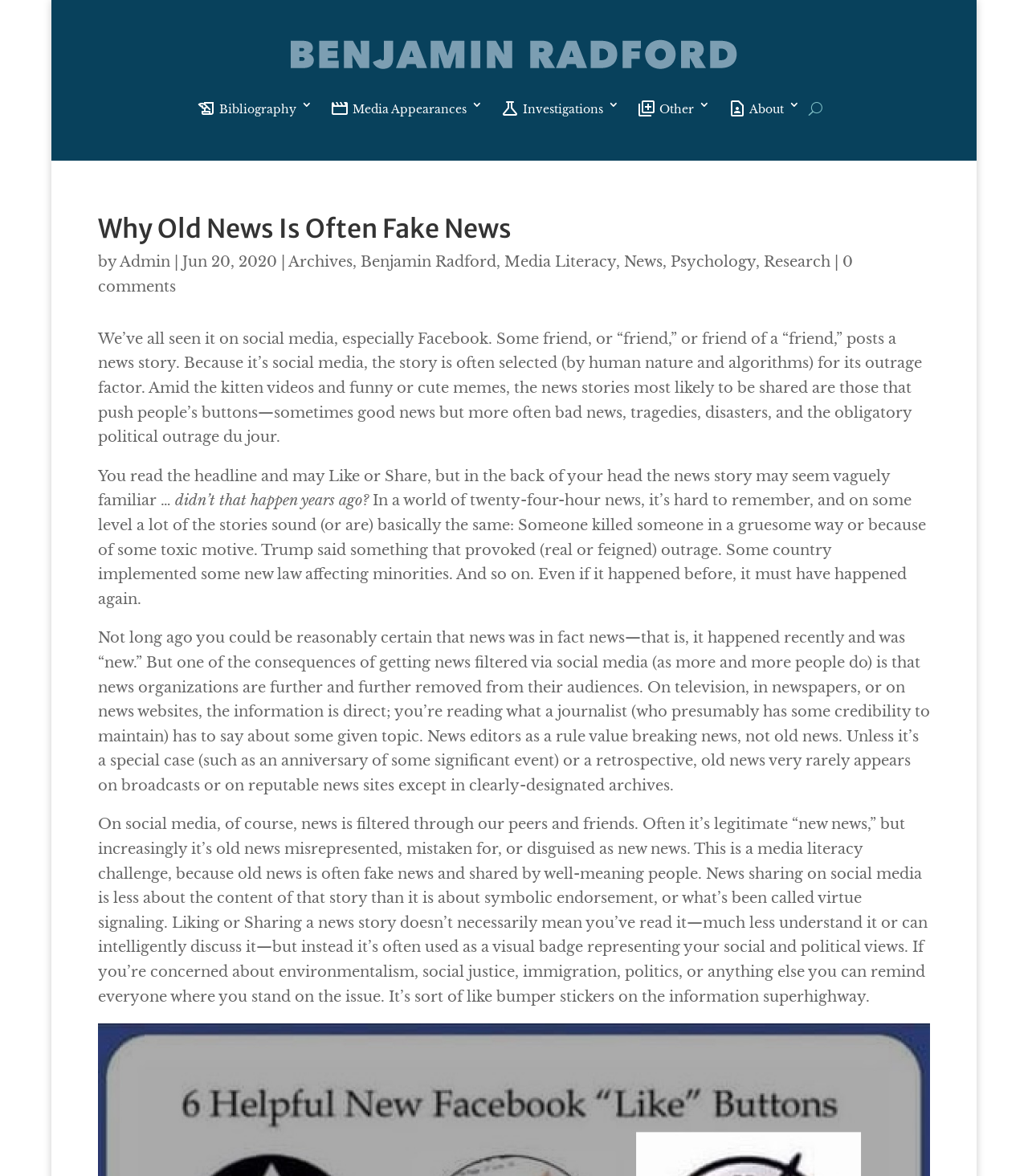Please identify the bounding box coordinates of the area that needs to be clicked to follow this instruction: "Click on the 'library_add Other 3' link".

[0.62, 0.084, 0.691, 0.107]